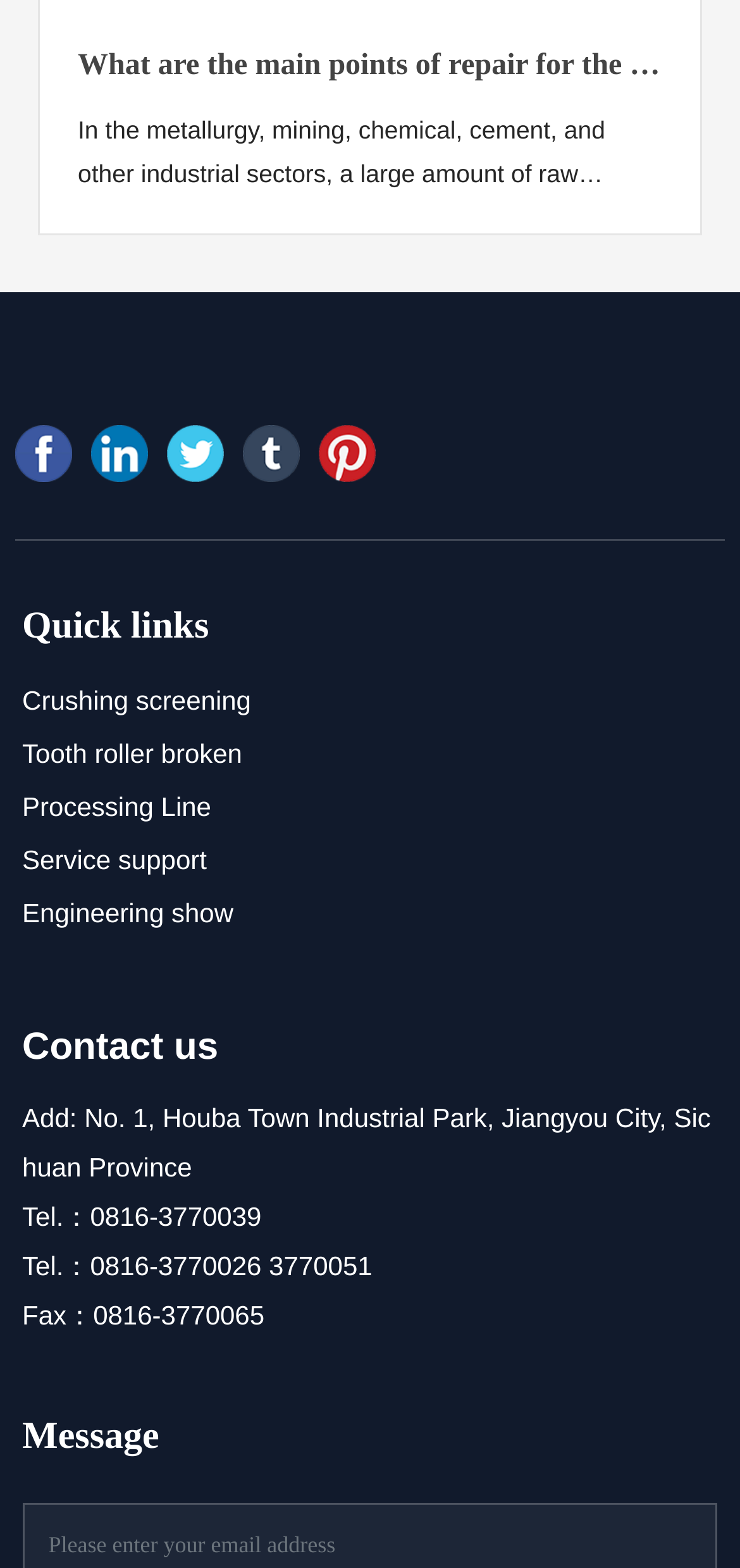Based on the element description "Tooth roller broken", predict the bounding box coordinates of the UI element.

[0.03, 0.471, 0.327, 0.491]